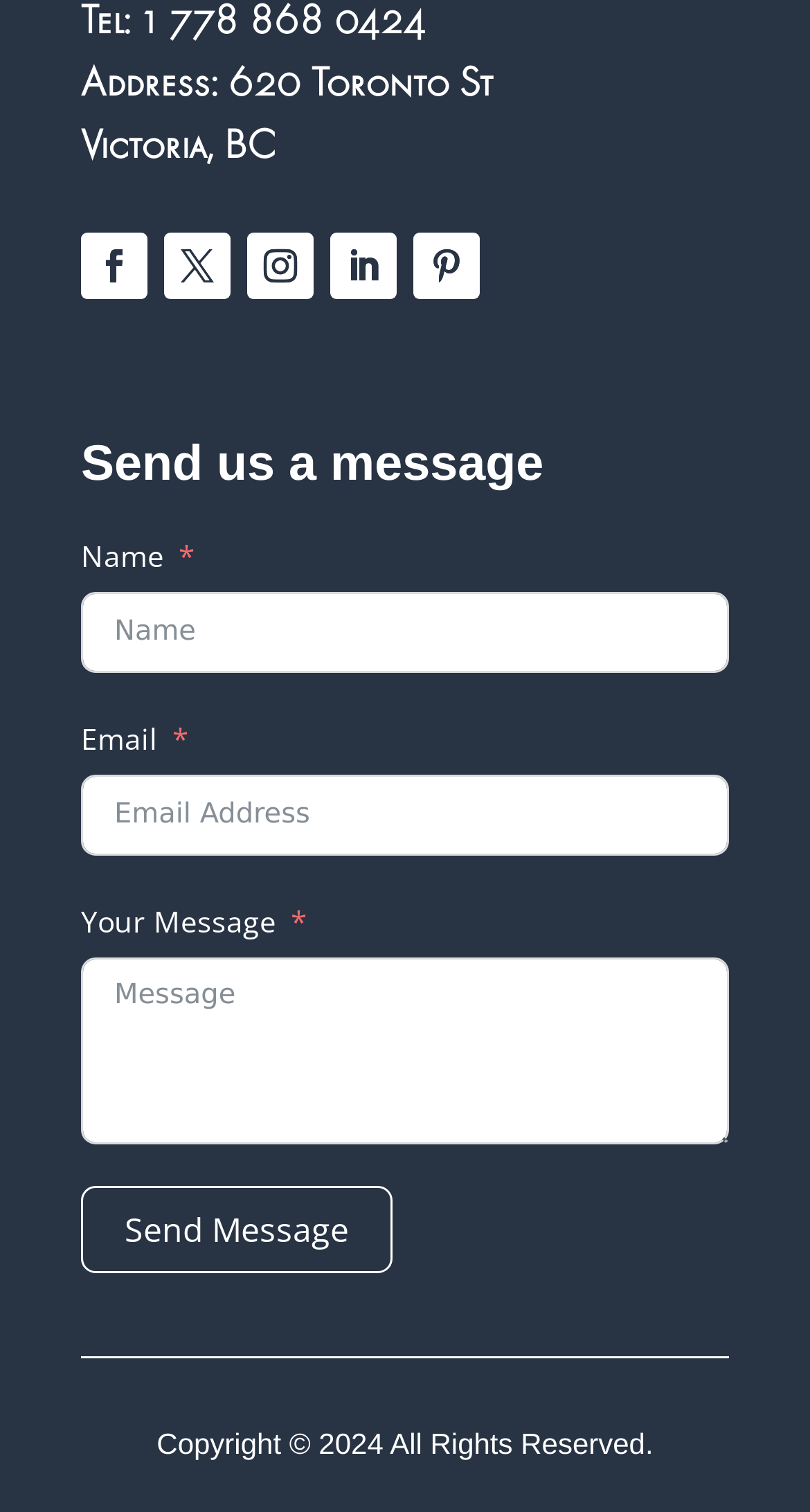Please determine the bounding box coordinates of the element's region to click for the following instruction: "Click the Facebook link".

[0.1, 0.154, 0.182, 0.198]